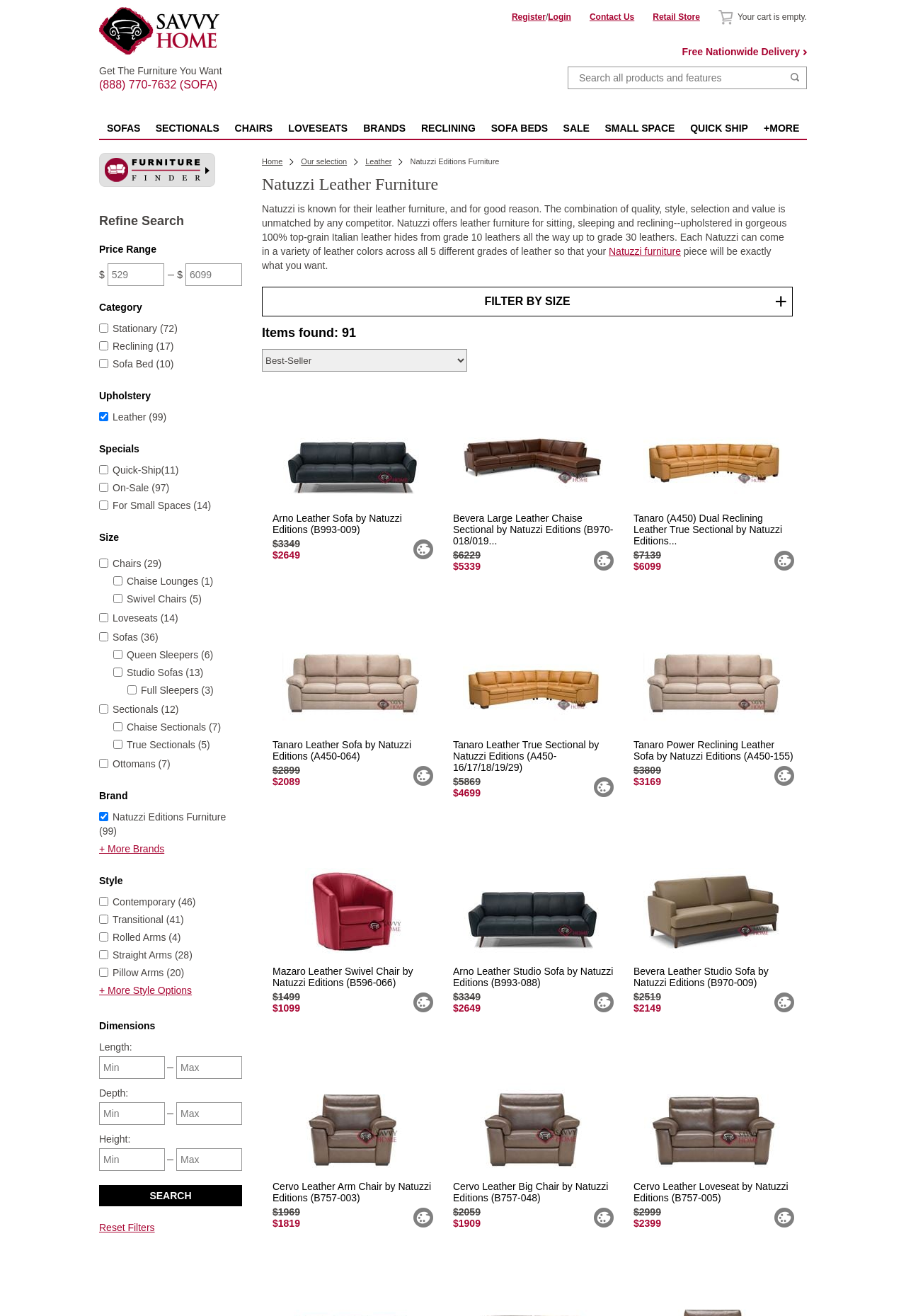Respond to the question below with a single word or phrase:
What is the function of the 'Search' button?

To search products